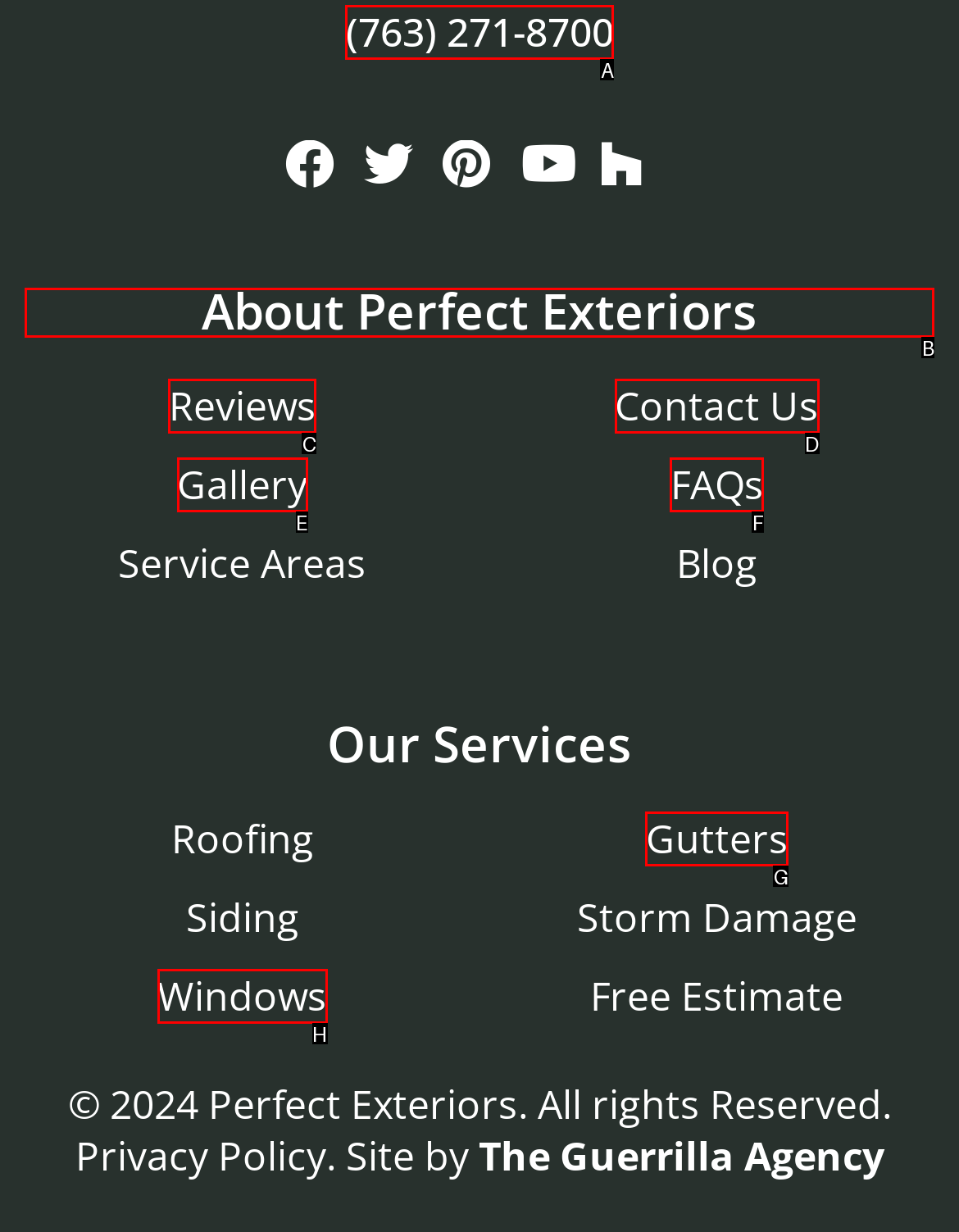Identify the correct HTML element to click for the task: Learn about the company. Provide the letter of your choice.

B